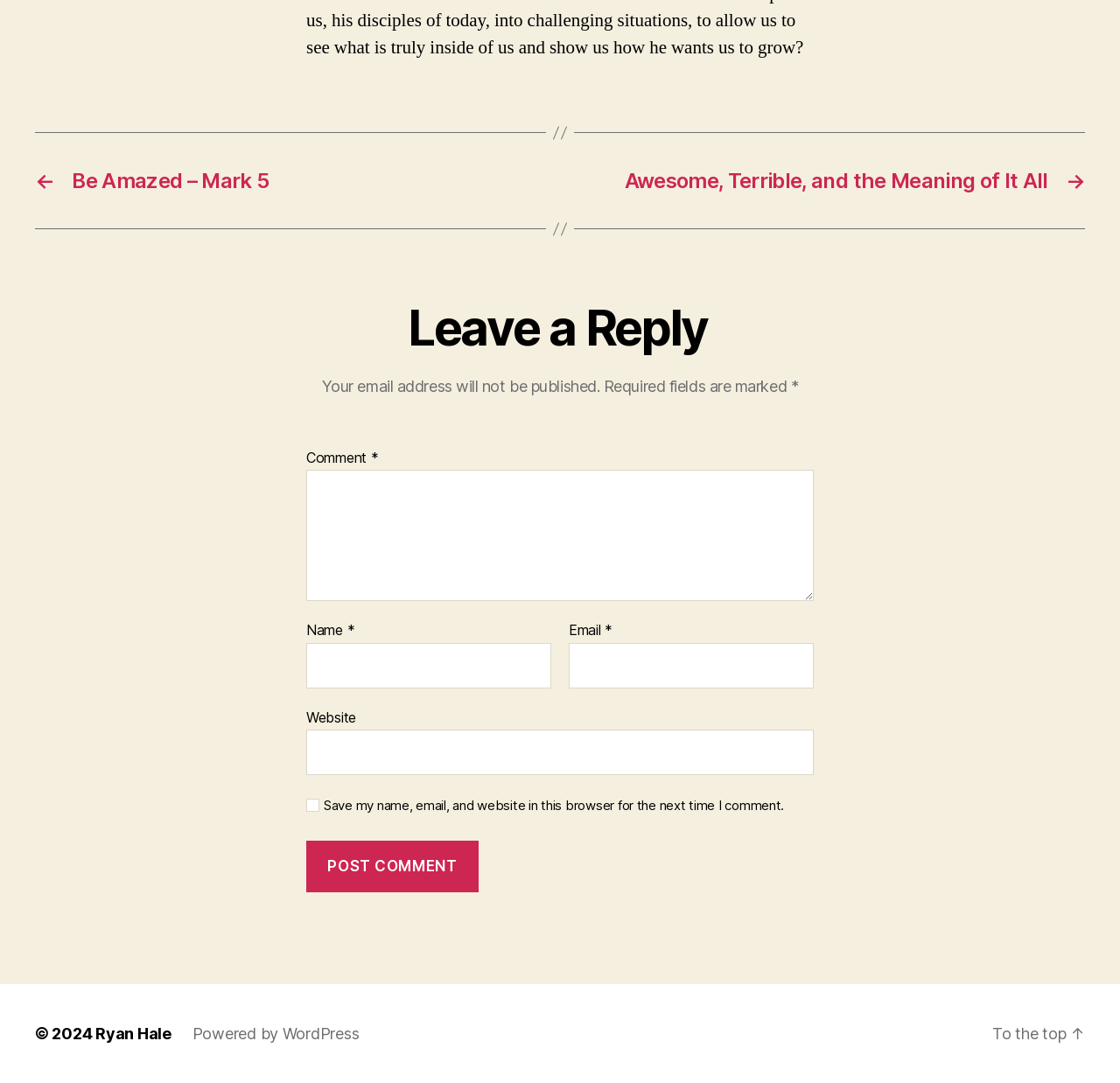Given the element description: "parent_node: Email * aria-describedby="email-notes" name="email"", predict the bounding box coordinates of this UI element. The coordinates must be four float numbers between 0 and 1, given as [left, top, right, bottom].

[0.508, 0.593, 0.727, 0.635]